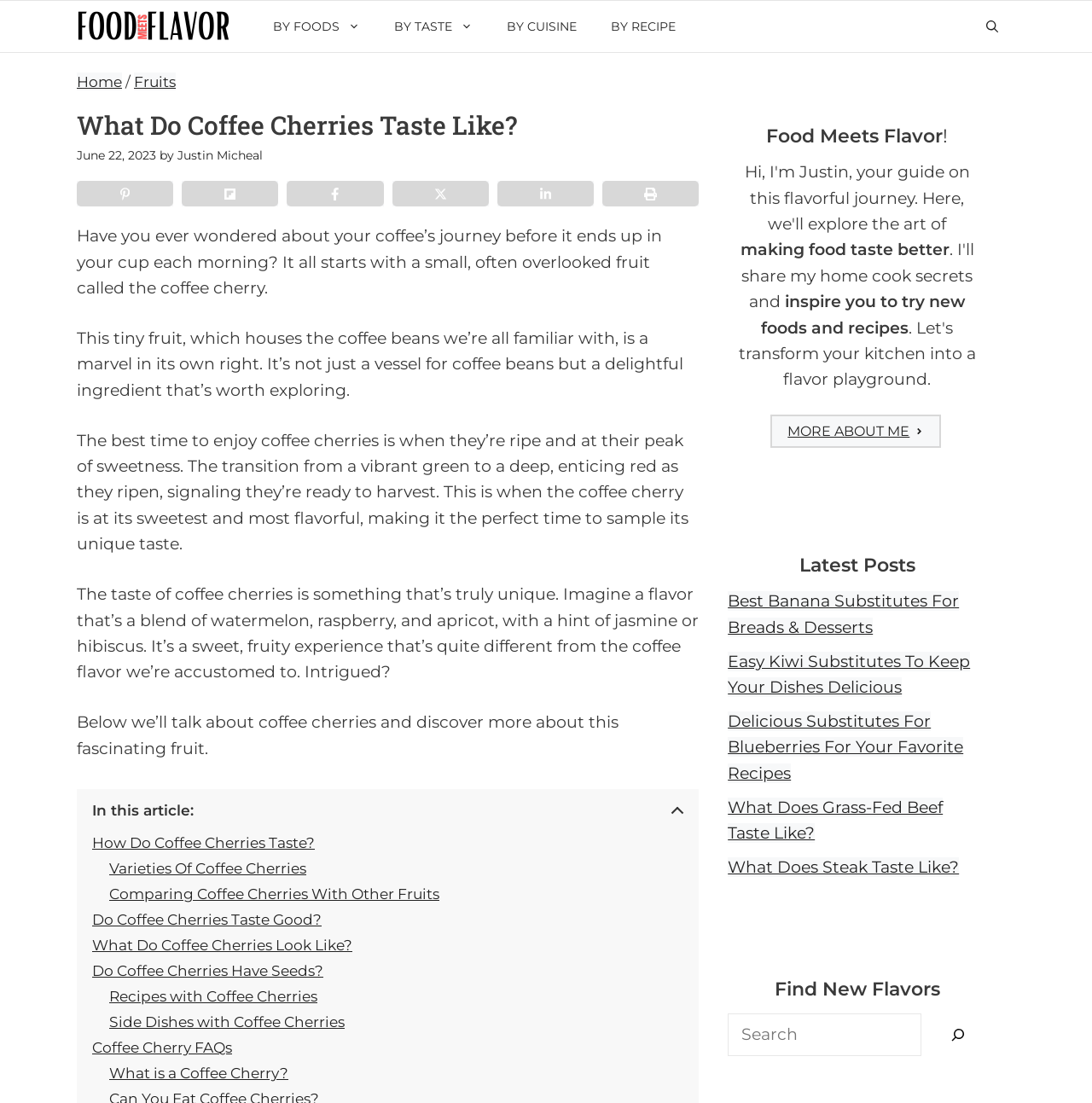Answer the question using only one word or a concise phrase: What is the color of ripe coffee cherries?

Deep red